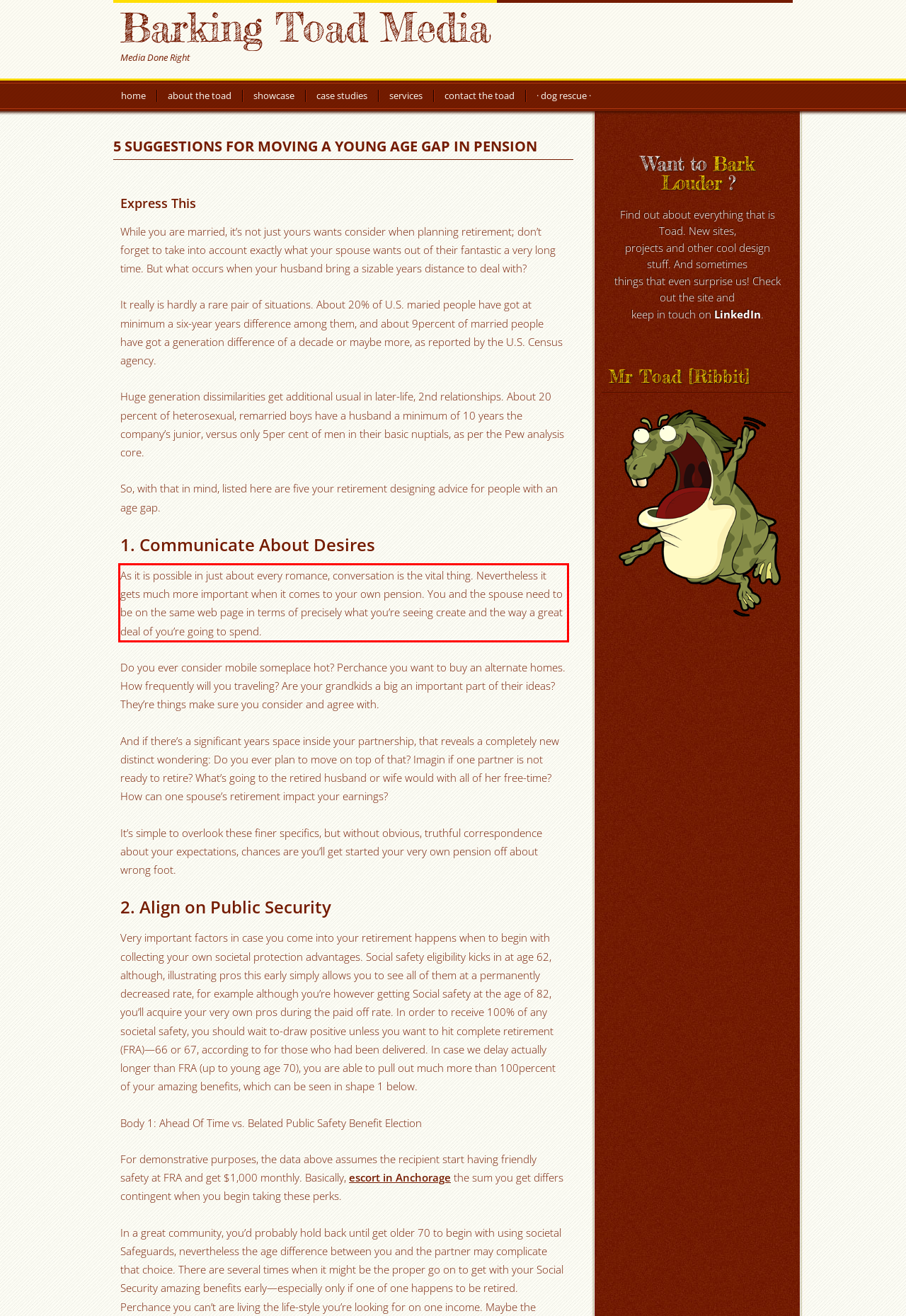Given a screenshot of a webpage with a red bounding box, please identify and retrieve the text inside the red rectangle.

As it is possible in just about every romance, conversation is the vital thing. Nevertheless it gets much more important when it comes to your own pension. You and the spouse need to be on the same web page in terms of precisely what you’re seeing create and the way a great deal of you’re going to spend.